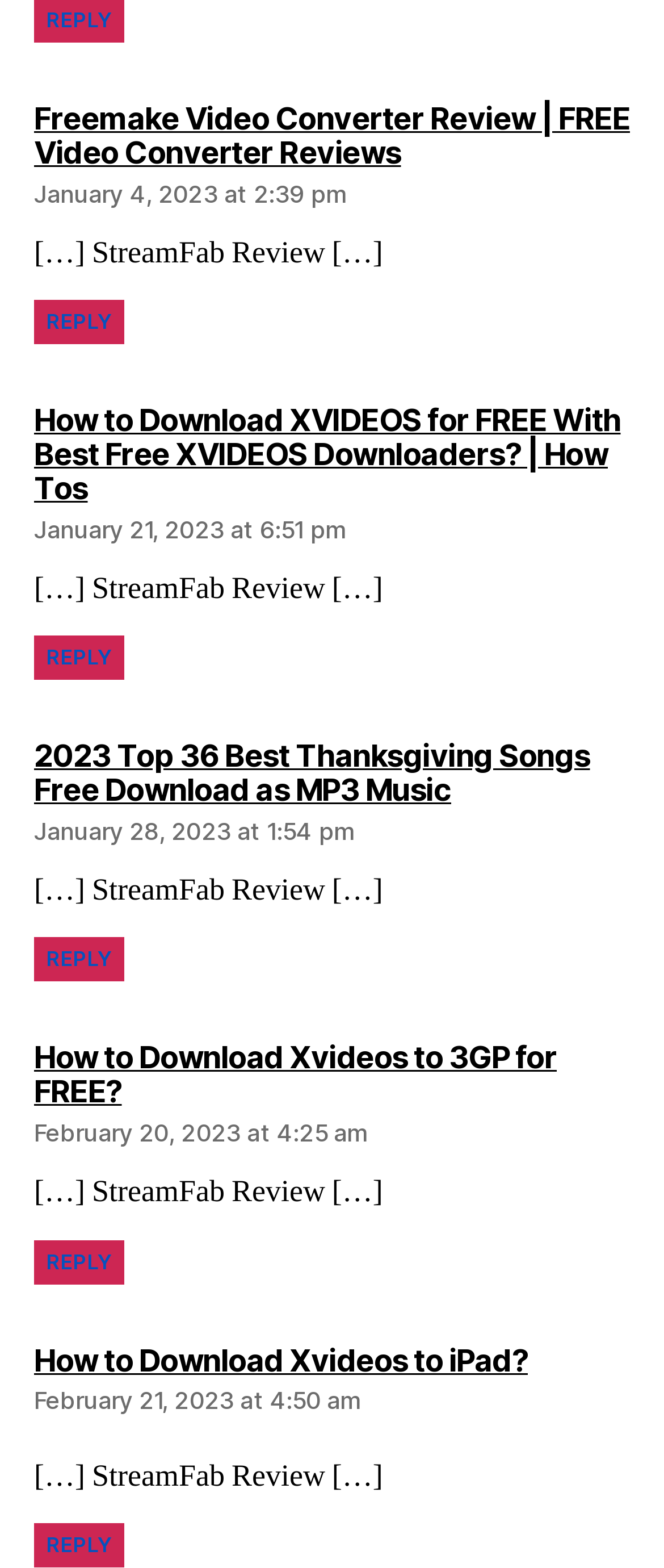Provide a brief response using a word or short phrase to this question:
What is the date of the first article?

January 4, 2023